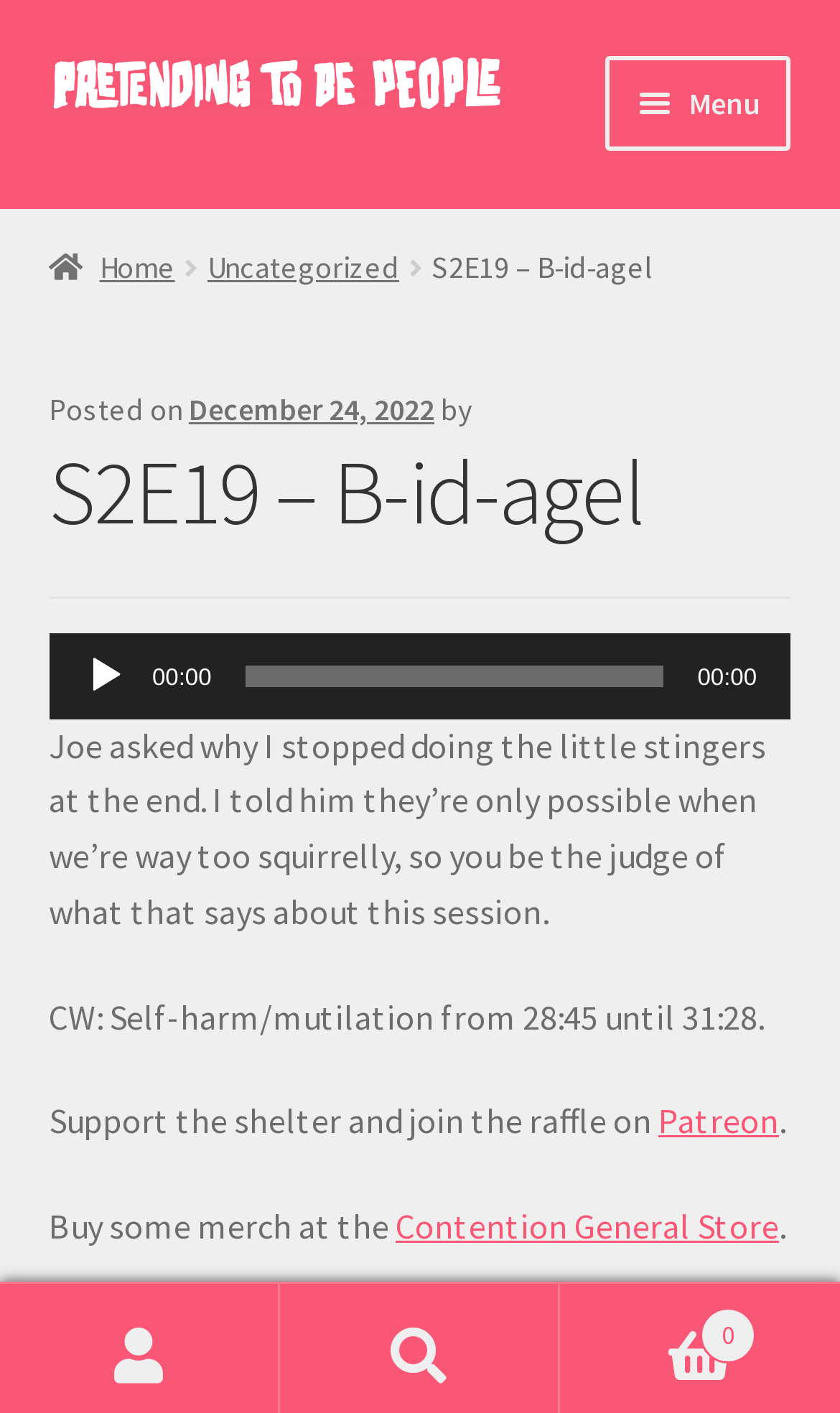Locate the bounding box coordinates of the UI element described by: "alt="PRETENDING TO BE PEOPLE"". Provide the coordinates as four float numbers between 0 and 1, formatted as [left, top, right, bottom].

[0.058, 0.039, 0.634, 0.079]